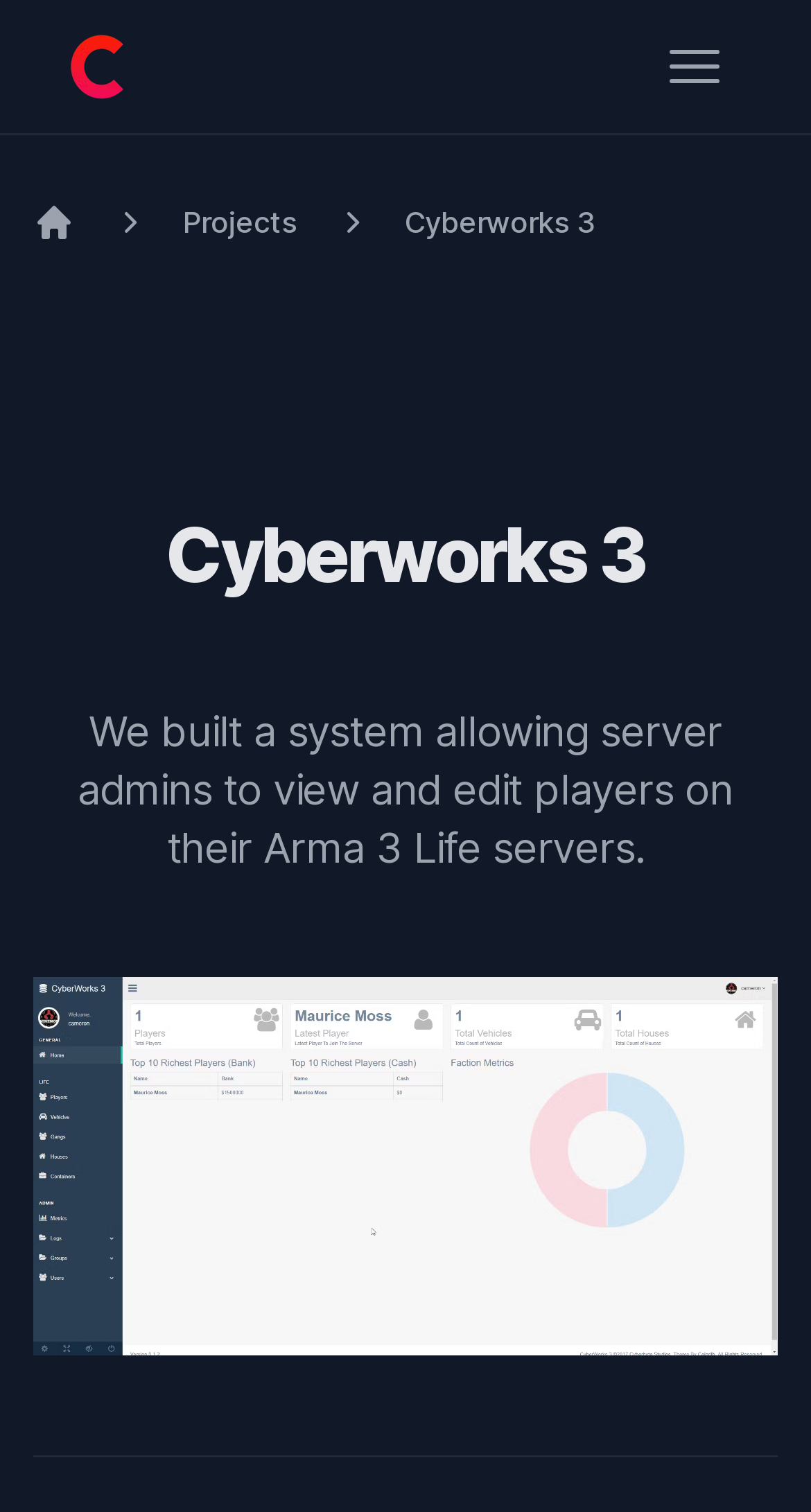How many images are there on the page?
Utilize the image to construct a detailed and well-explained answer.

I counted the number of image elements on the page, which are the 'Cyberbyte' logo and the 'Cyberworks 3' image.